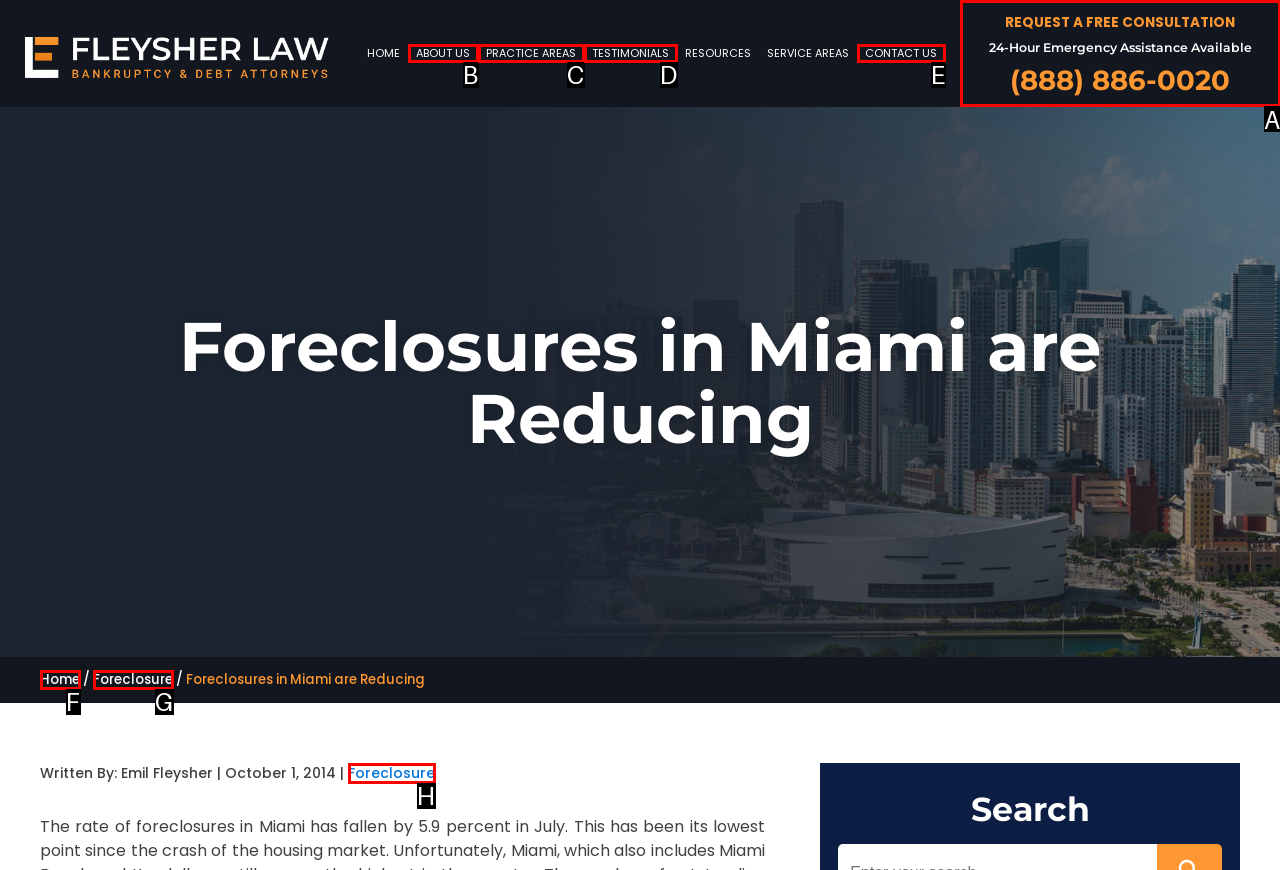From the description: Practice Areas, select the HTML element that fits best. Reply with the letter of the appropriate option.

C